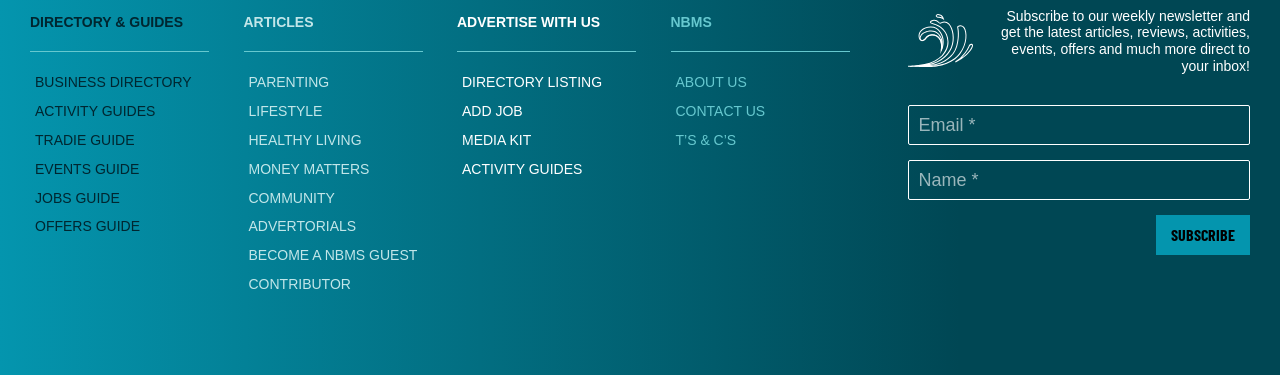Predict the bounding box coordinates of the area that should be clicked to accomplish the following instruction: "Click on BUSINESS DIRECTORY". The bounding box coordinates should consist of four float numbers between 0 and 1, i.e., [left, top, right, bottom].

[0.027, 0.198, 0.15, 0.241]